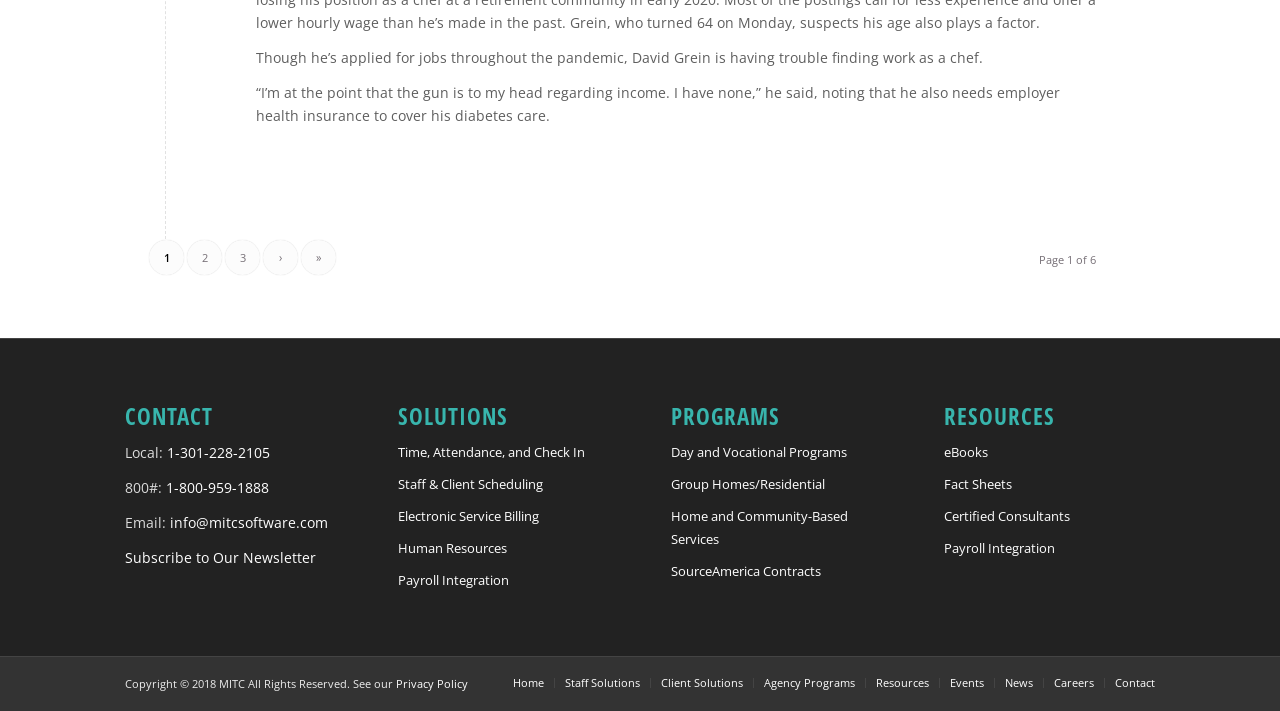Based on the provided description, "Electronic Service Billing", find the bounding box of the corresponding UI element in the screenshot.

[0.311, 0.705, 0.476, 0.75]